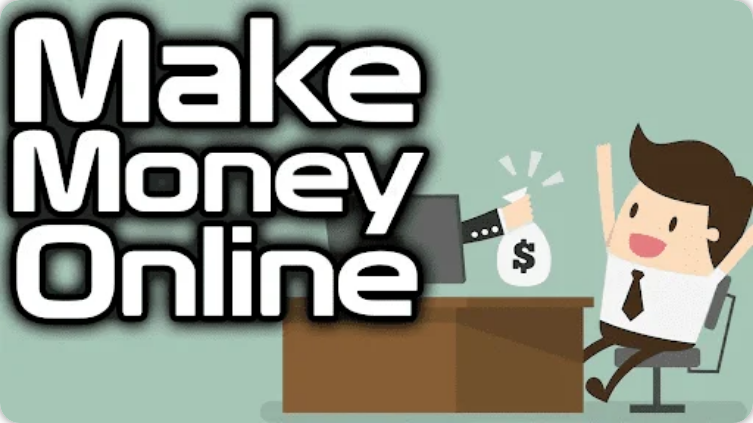Convey all the details present in the image.

The image prominently features the phrase "Make Money Online" in bold, stylized text, emphasizing the theme of earning income through digital platforms. In the illustration, a cheerful businessman is seen sitting at a desk, raising his arms in celebration as a hand emerges from a computer screen, delivering a bag marked with a dollar sign. This engaging visual encapsulates the idea of remote work and the various opportunities available for making money online, resonating with the content discussed in the surrounding text on digital income generation strategies and platforms.